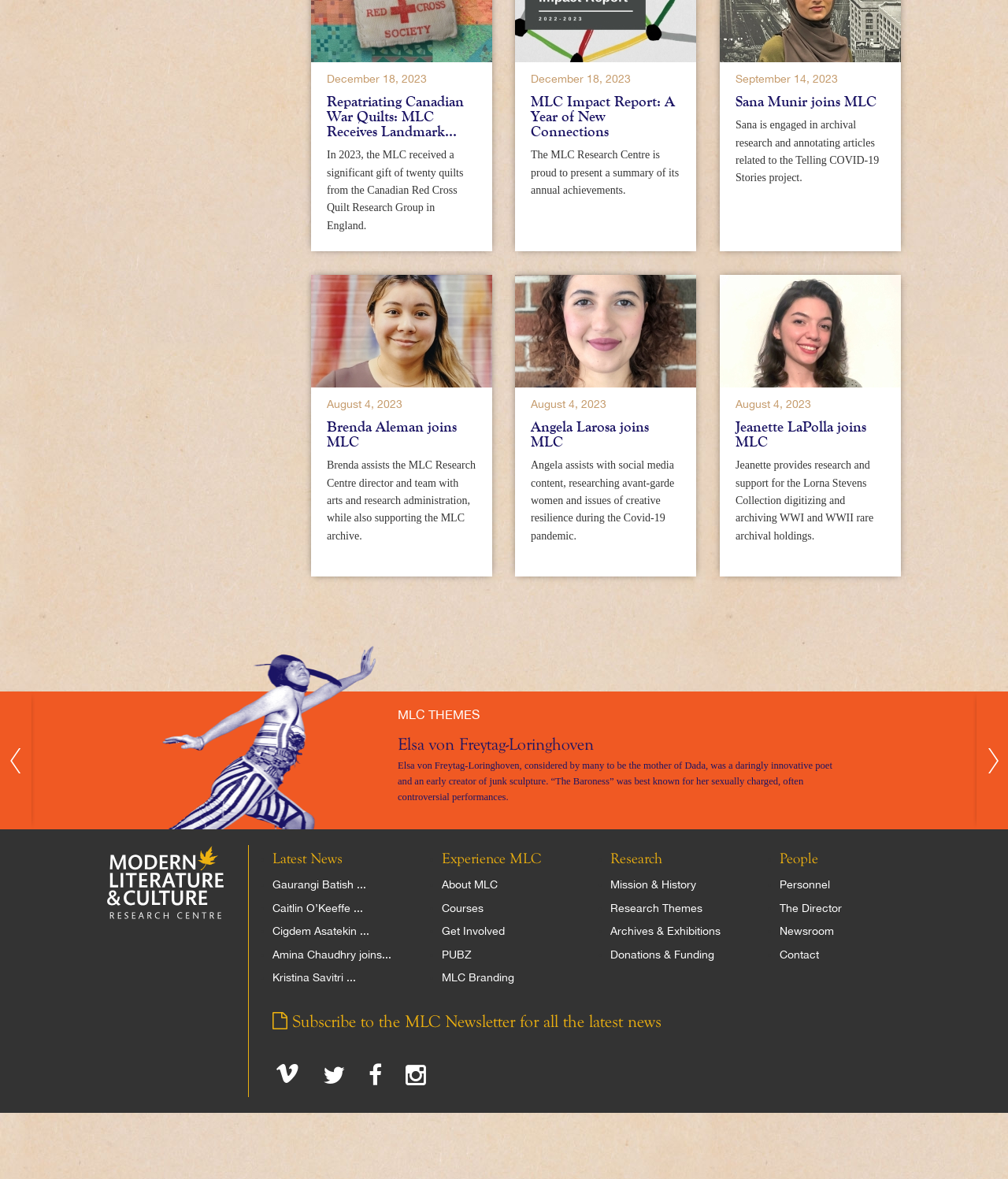Identify the bounding box coordinates of the specific part of the webpage to click to complete this instruction: "Read about Repatriating Canadian War Quilts".

[0.324, 0.079, 0.46, 0.119]